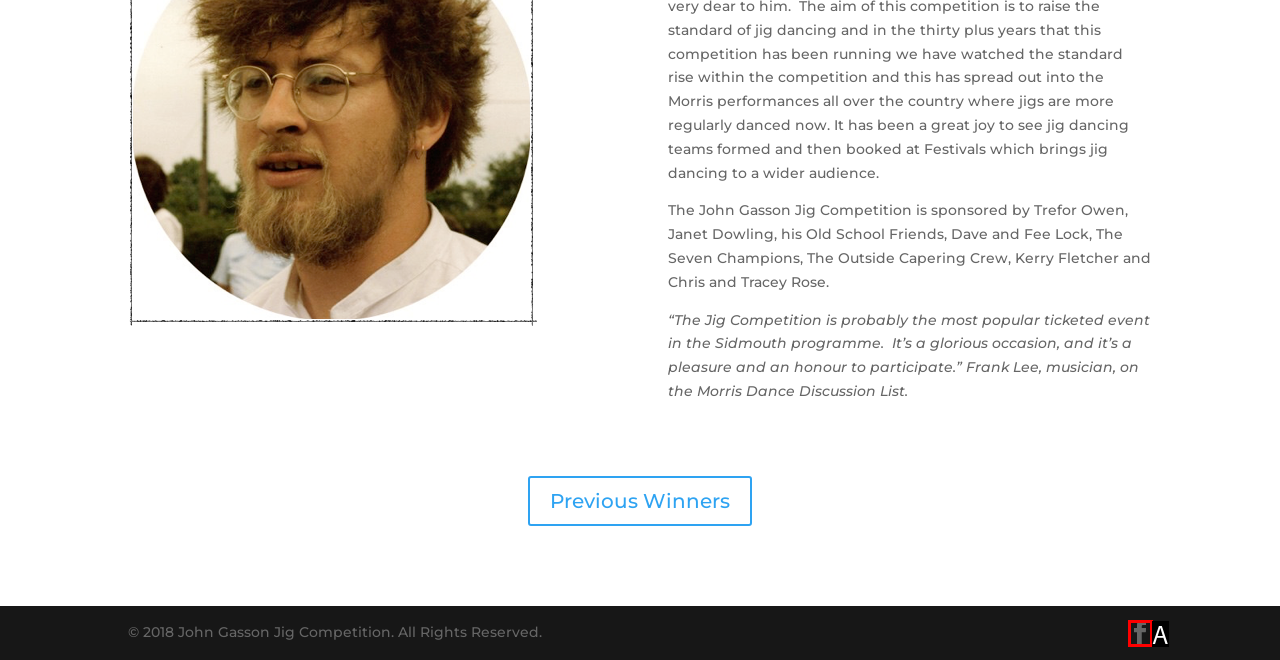From the available choices, determine which HTML element fits this description: Longs Peak Web Design LLC Respond with the correct letter.

None